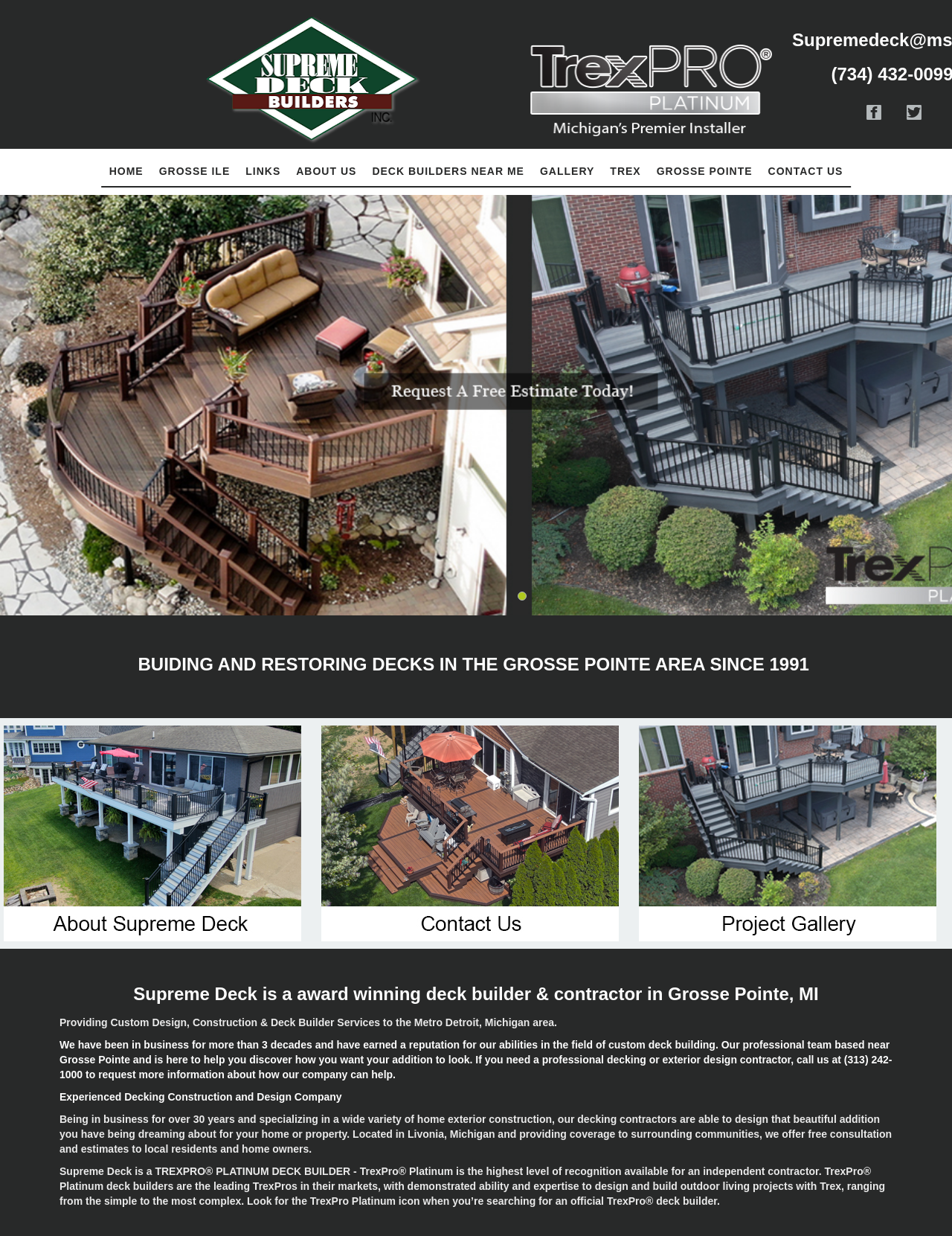Offer a meticulous caption that includes all visible features of the webpage.

This webpage appears to be a contractor's website, specifically a deck builder and contractor based in Grosse Pointe, Michigan. 

At the top of the page, there are several links, including "HOME", "GROSSE ILE", "LINKS", "ABOUT US", "DECK BUILDERS NEAR ME", "GALLERY", "TREX", "GROSSE POINTE", and "CONTACT US". These links are positioned horizontally across the top of the page.

Below the links, there is a heading that reads "BUIDING AND RESTORING DECKS IN THE GROSSE POINTE AREA SINCE 1991". 

Underneath the heading, there are three links with accompanying images. The first link is "Deck Building and Repair Novi and Metro Detroit MI", the second is "Trex Pro Platinum Installer South Lyon Michigan", and the third is "custom decks in Plymouth | Brighton | Northville". The images are positioned to the left of their corresponding links.

Further down the page, there are four blocks of text. The first block reads "Supreme Deck is a award winning deck builder & contractor in Grosse Pointe, MI". The second block describes the company's services, stating "Providing Custom Design, Construction & Deck Builder Services to the Metro Detroit, Michigan area." The third block provides more information about the company's experience and services, and the fourth block describes the company's expertise in decking construction and design.

Additionally, there is an image at the top right corner of the page, and another image at the bottom left corner of the page.